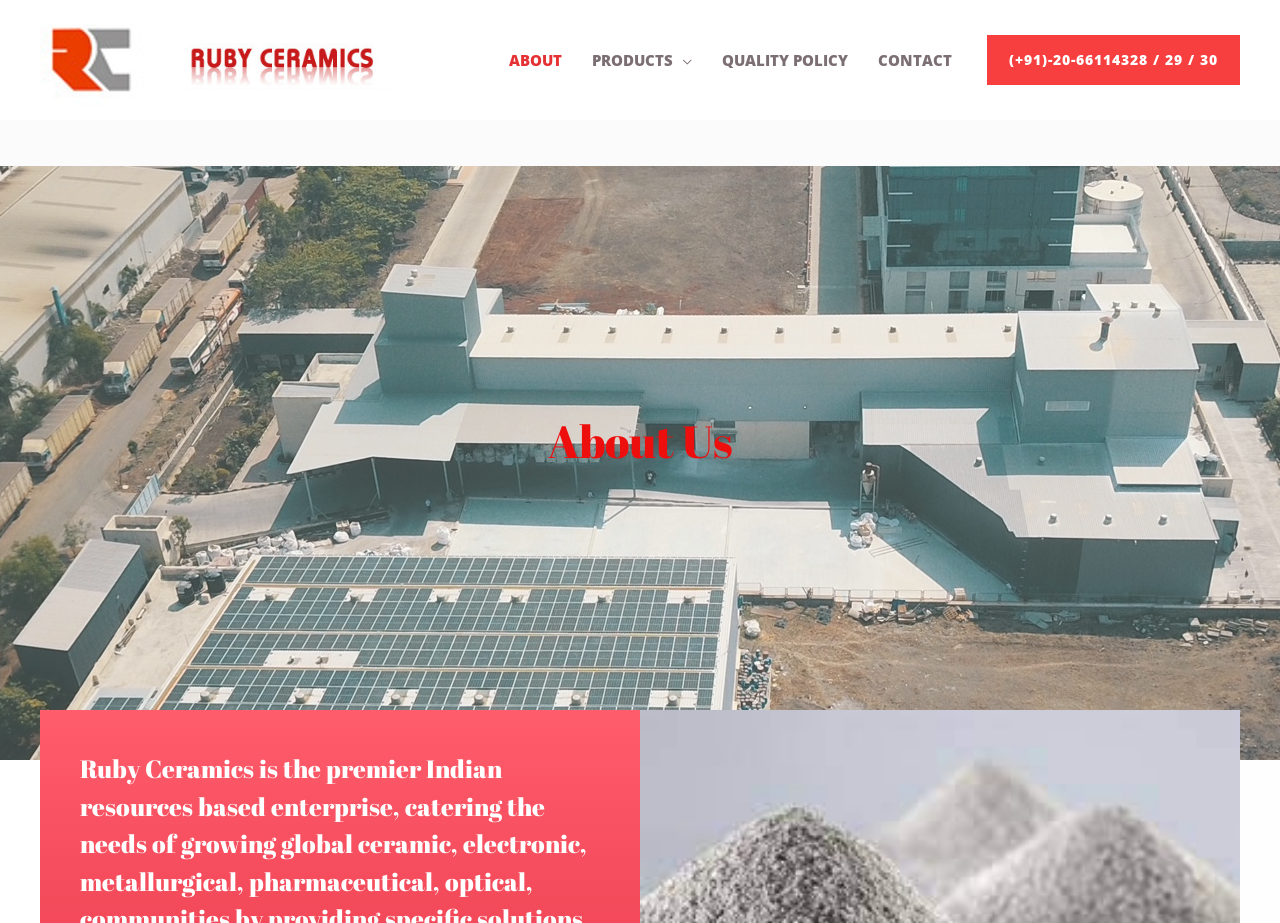Refer to the image and provide an in-depth answer to the question: 
What is the phone number?

I can see the phone number mentioned at the bottom-right corner of the page, which is '(+91)-20-66114328 / 29 / 30'.